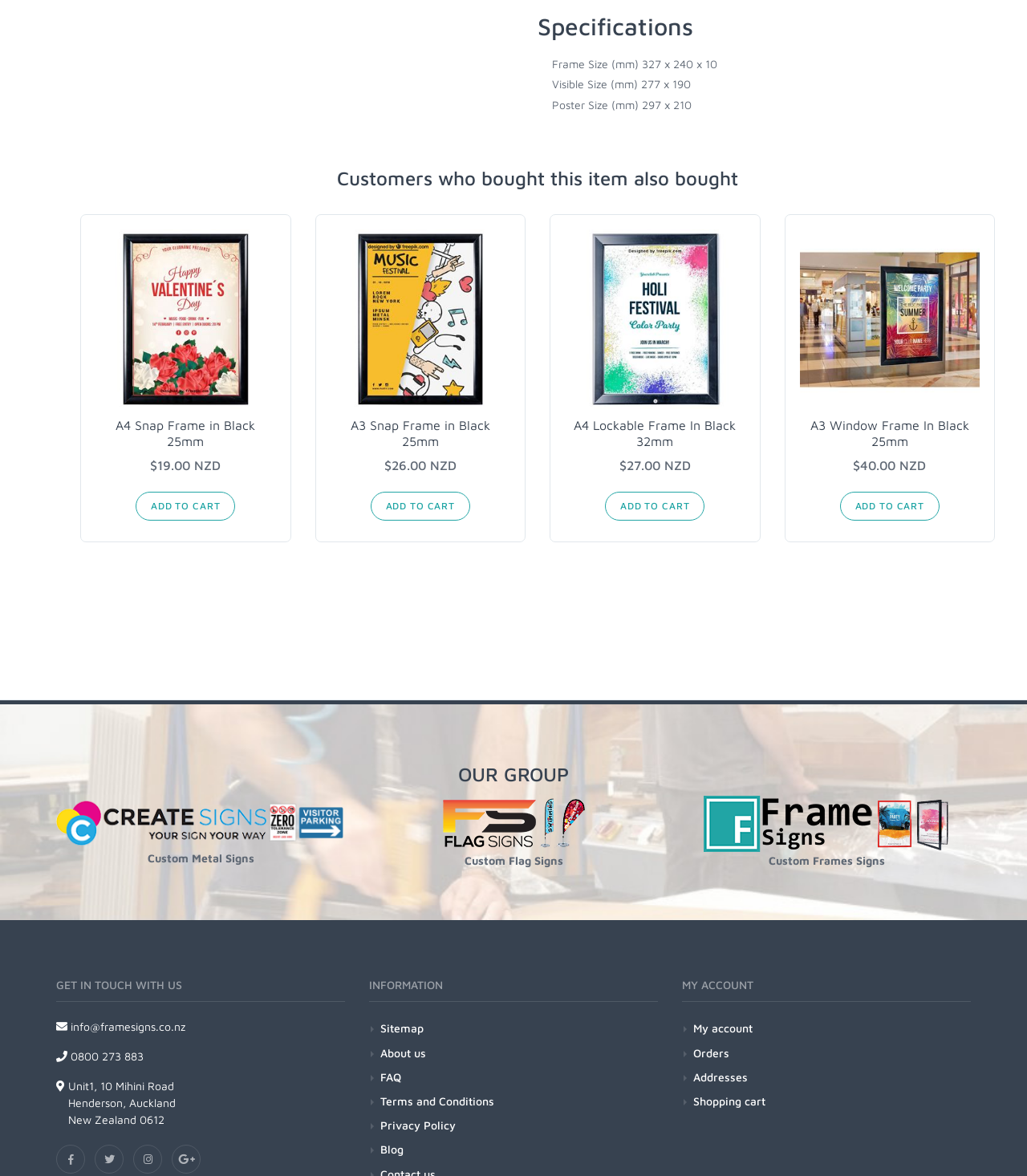Identify the bounding box coordinates necessary to click and complete the given instruction: "Select a title from the Applicant Title dropdown".

None